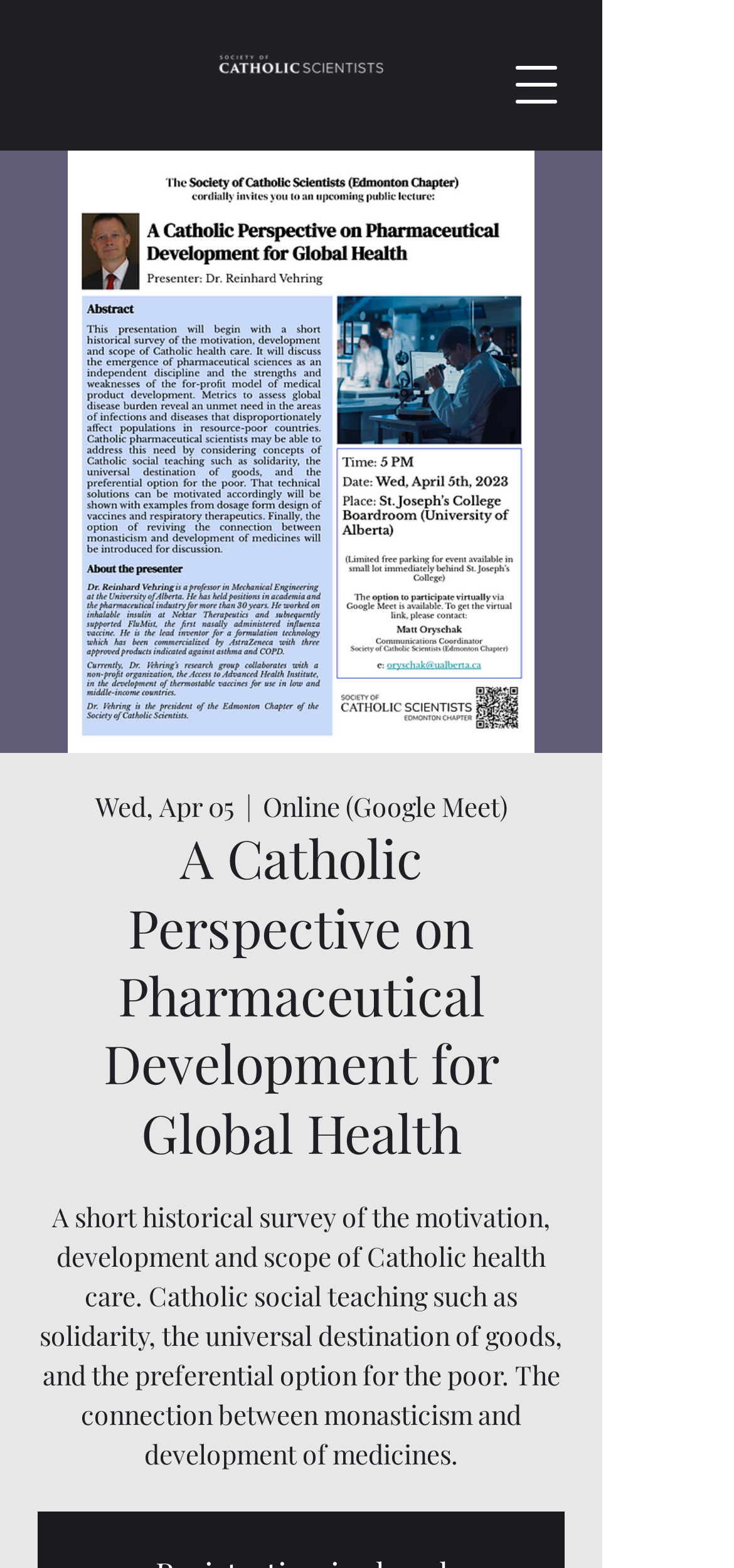Determine the bounding box for the UI element that matches this description: "aria-label="Open navigation menu"".

[0.679, 0.03, 0.782, 0.078]